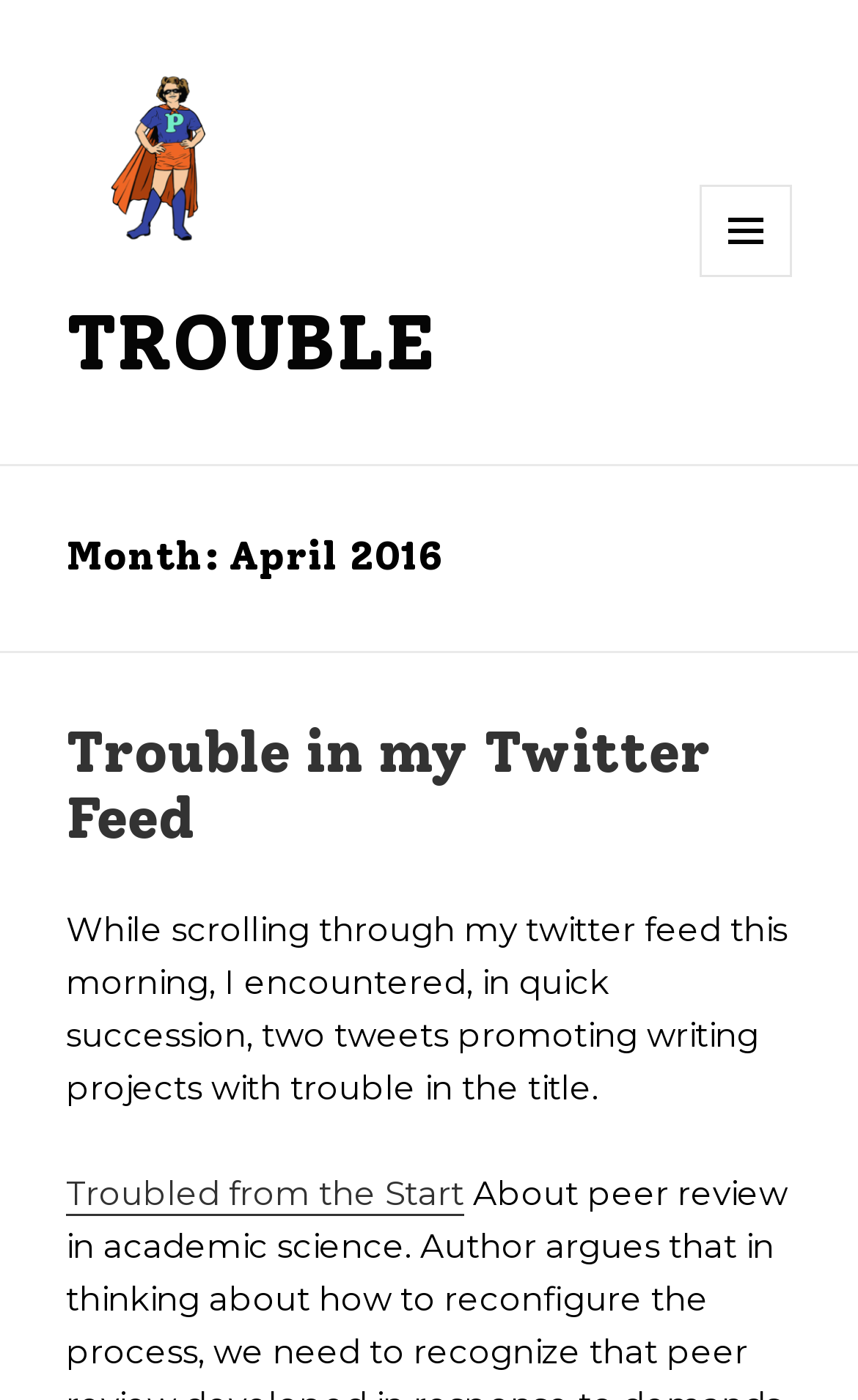Identify the bounding box of the UI element described as follows: "TROUBLE". Provide the coordinates as four float numbers in the range of 0 to 1 [left, top, right, bottom].

[0.077, 0.212, 0.508, 0.278]